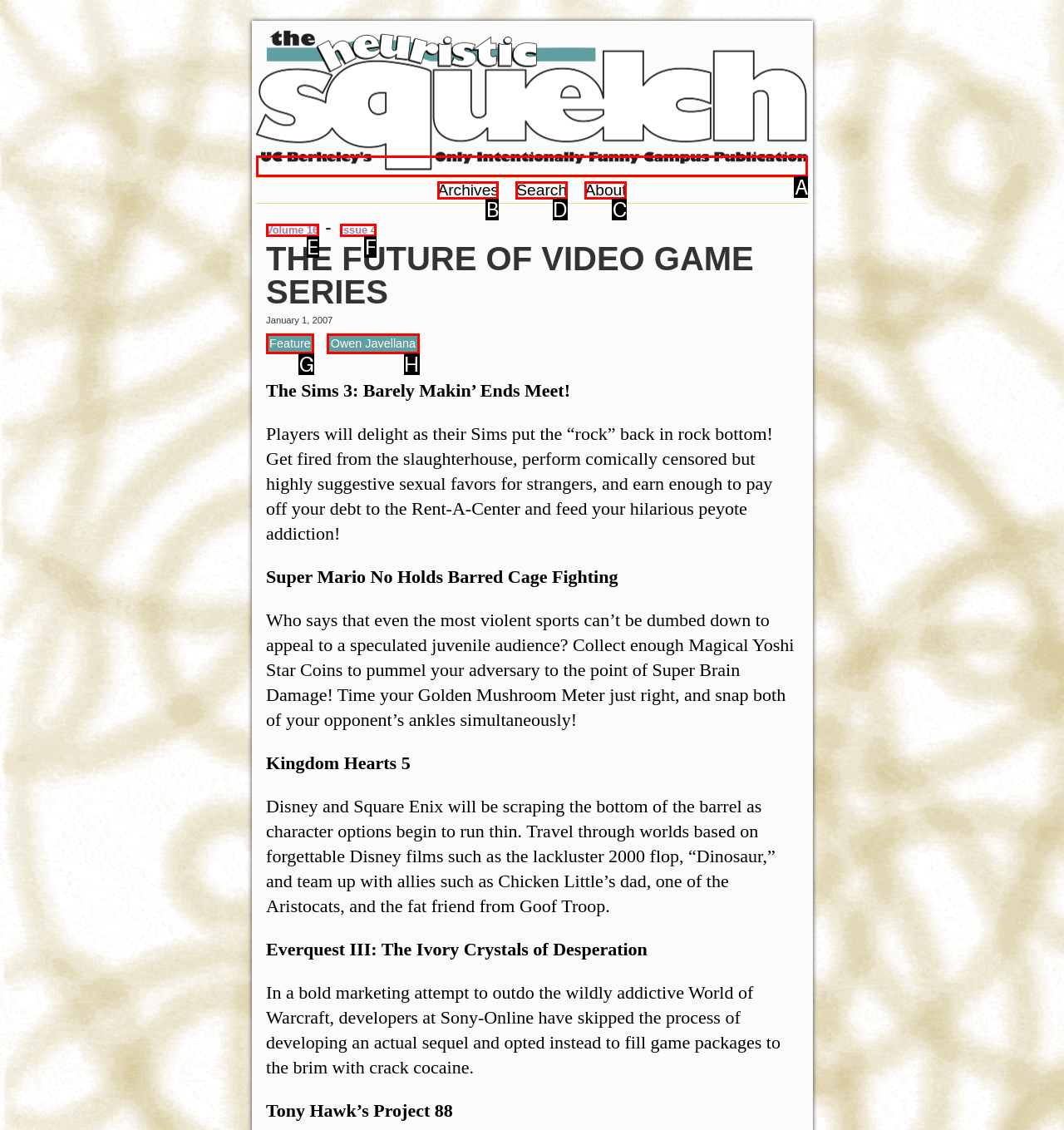Please indicate which HTML element should be clicked to fulfill the following task: Search the website. Provide the letter of the selected option.

D